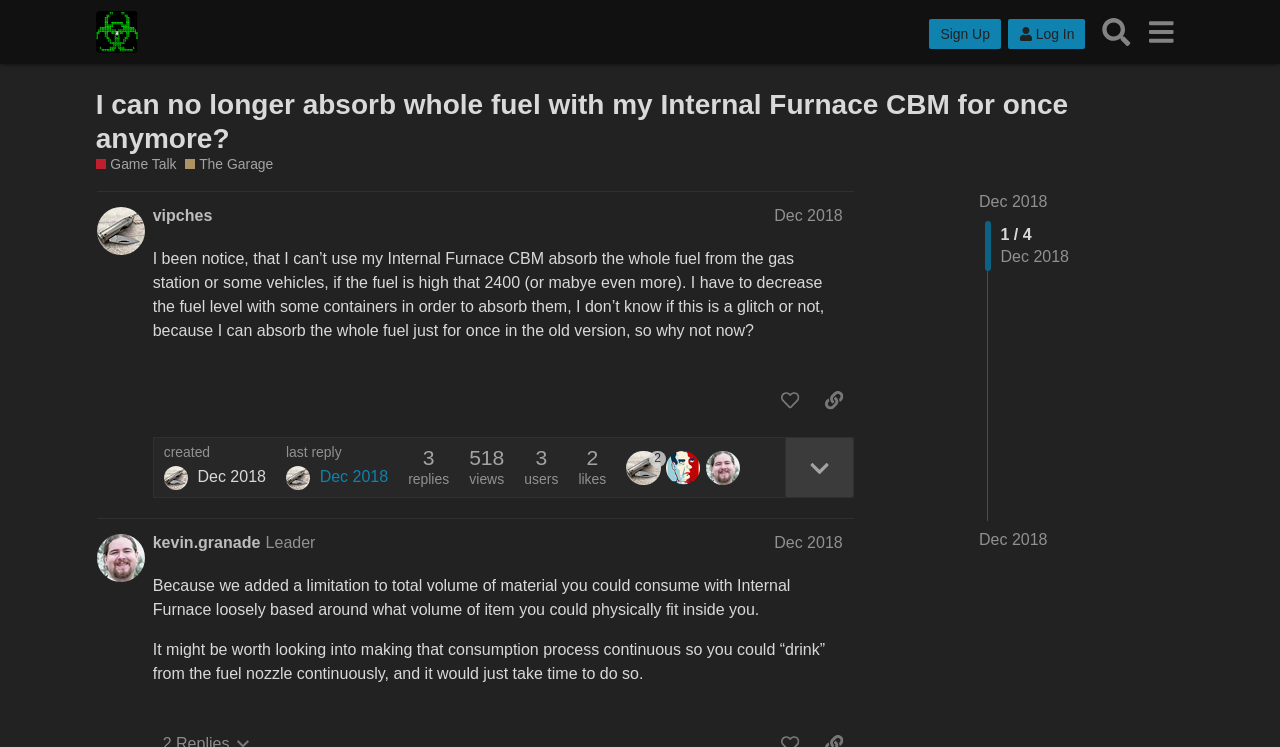Locate and extract the headline of this webpage.

I can no longer absorb whole fuel with my Internal Furnace CBM for once anymore?